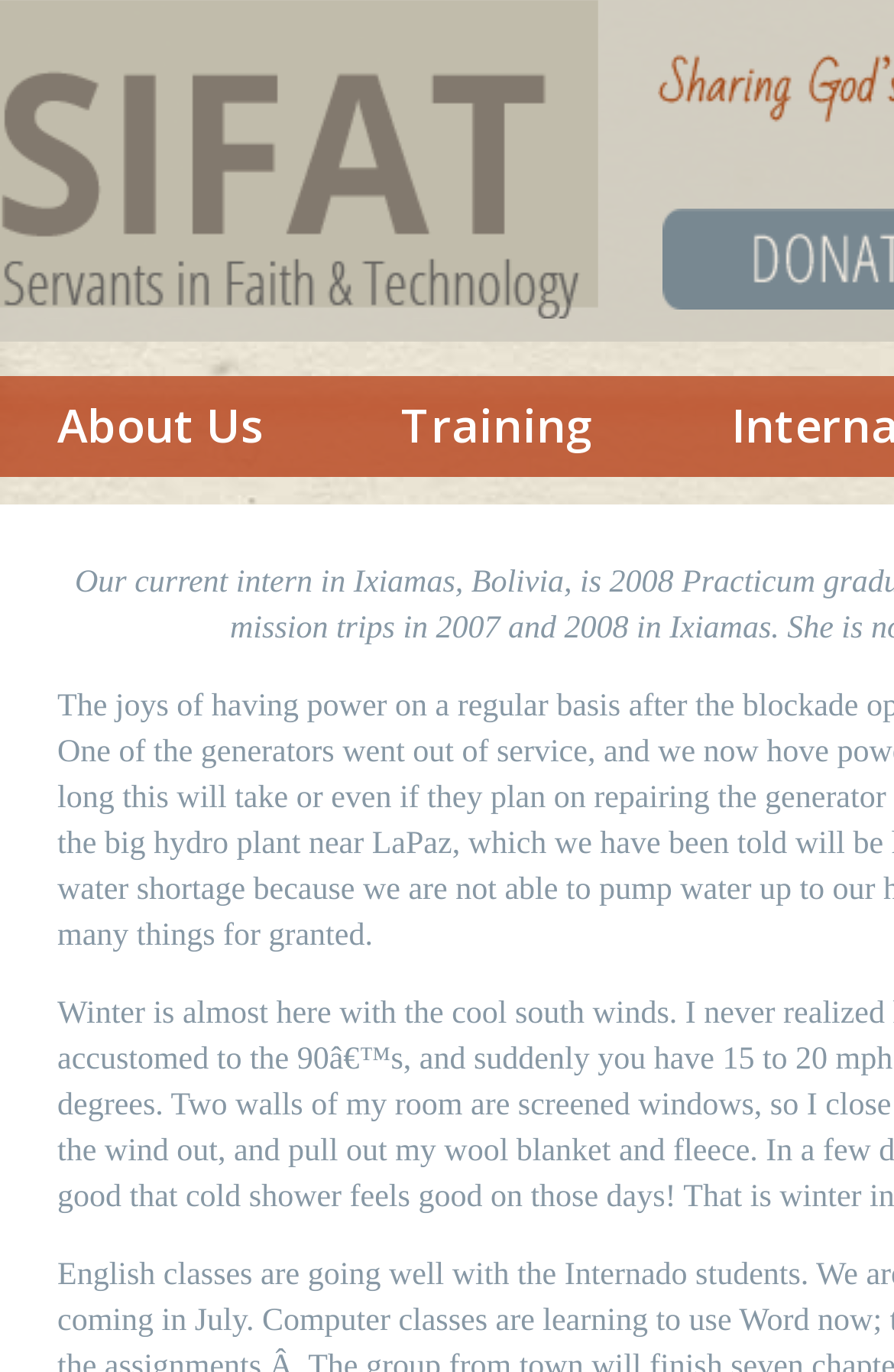Identify the bounding box for the UI element described as: "Training". Ensure the coordinates are four float numbers between 0 and 1, formatted as [left, top, right, bottom].

[0.372, 0.287, 0.741, 0.333]